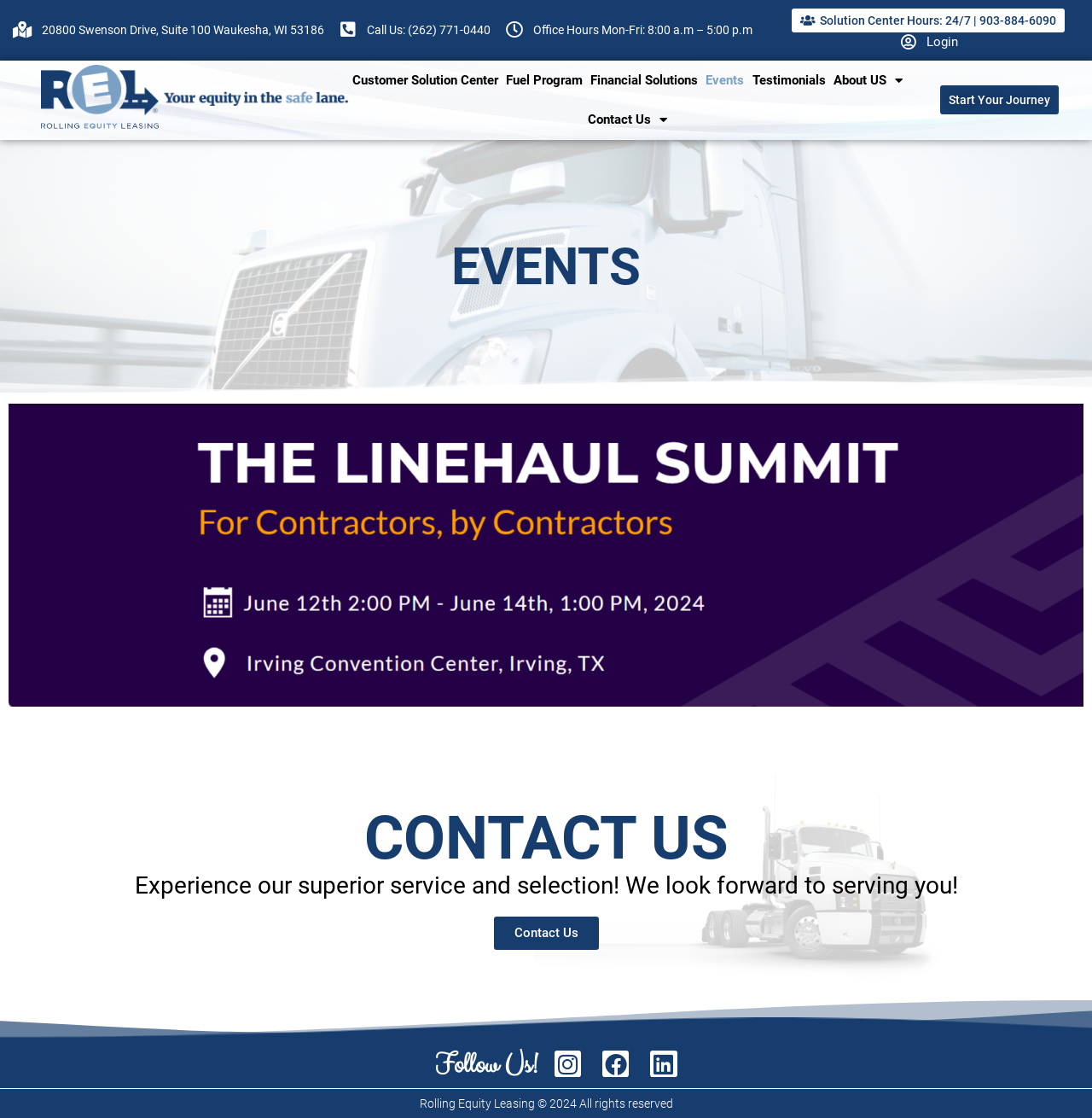Offer a meticulous caption that includes all visible features of the webpage.

The webpage is about Rolling Equity Leasing, with a focus on events and contact information. At the top, there is a section with the company's address, phone number, and office hours. Below this, there are links to the Solution Center, Login, and other services.

In the main content area, there are two sections: Events and Contact Us. The Events section has a heading and a link to the Linehaul Summit 2024, accompanied by an image. The Contact Us section has a heading, a brief description of the company's service, and a link to contact them.

On the top-right side, there are links to various services, including the Customer Solution Center, Fuel Program, Financial Solutions, Events, Testimonials, and About Us. Some of these links have dropdown menus.

At the bottom of the page, there are social media links to Instagram, Facebook, and LinkedIn, along with a heading that says "Follow Us!". Below this, there is a copyright notice with the company's name and the year 2024.

Overall, the webpage is organized into clear sections, with a focus on providing contact information and highlighting the company's events and services.